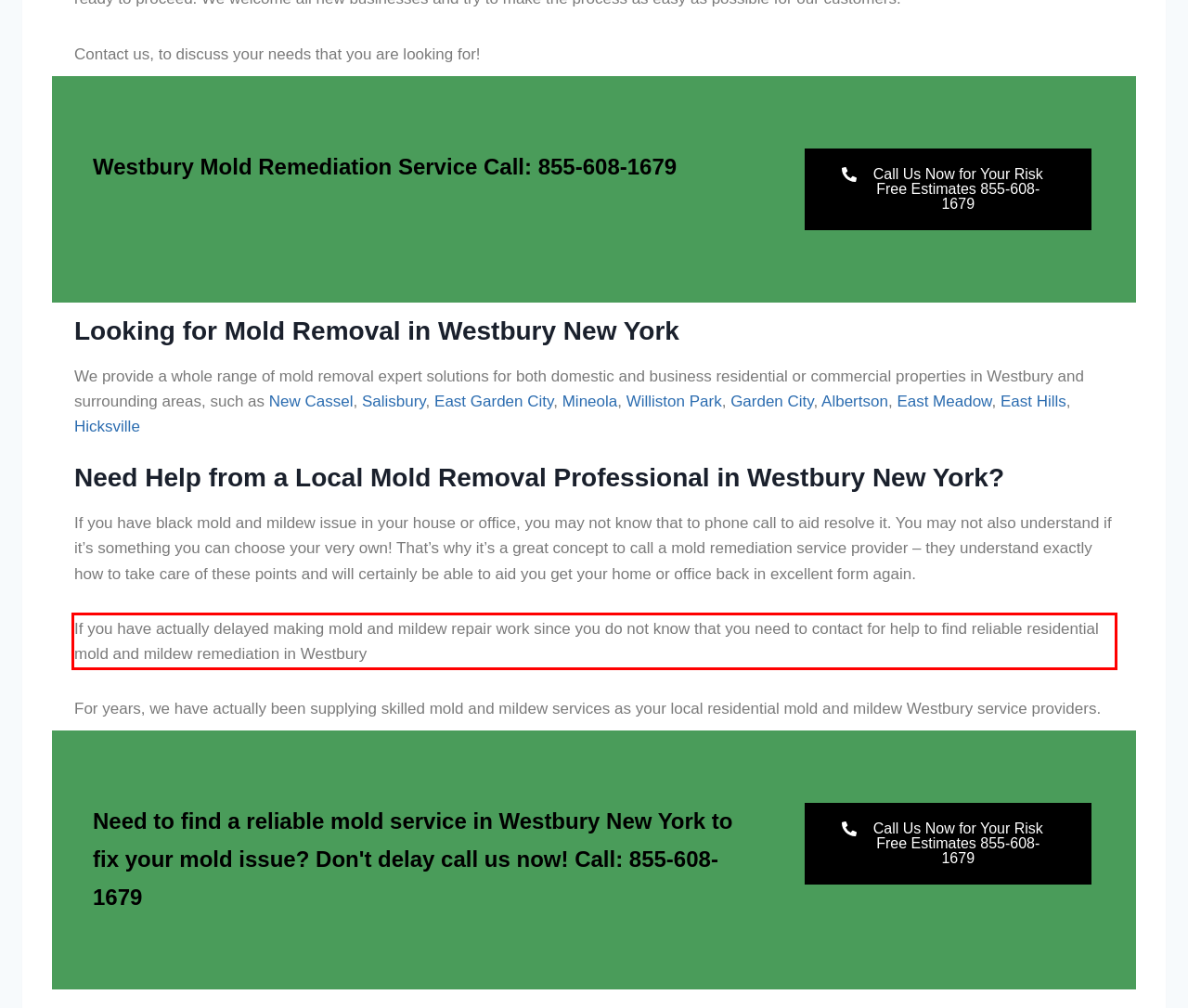Within the screenshot of the webpage, locate the red bounding box and use OCR to identify and provide the text content inside it.

If you have actually delayed making mold and mildew repair work since you do not know that you need to contact for help to find reliable residential mold and mildew remediation in Westbury